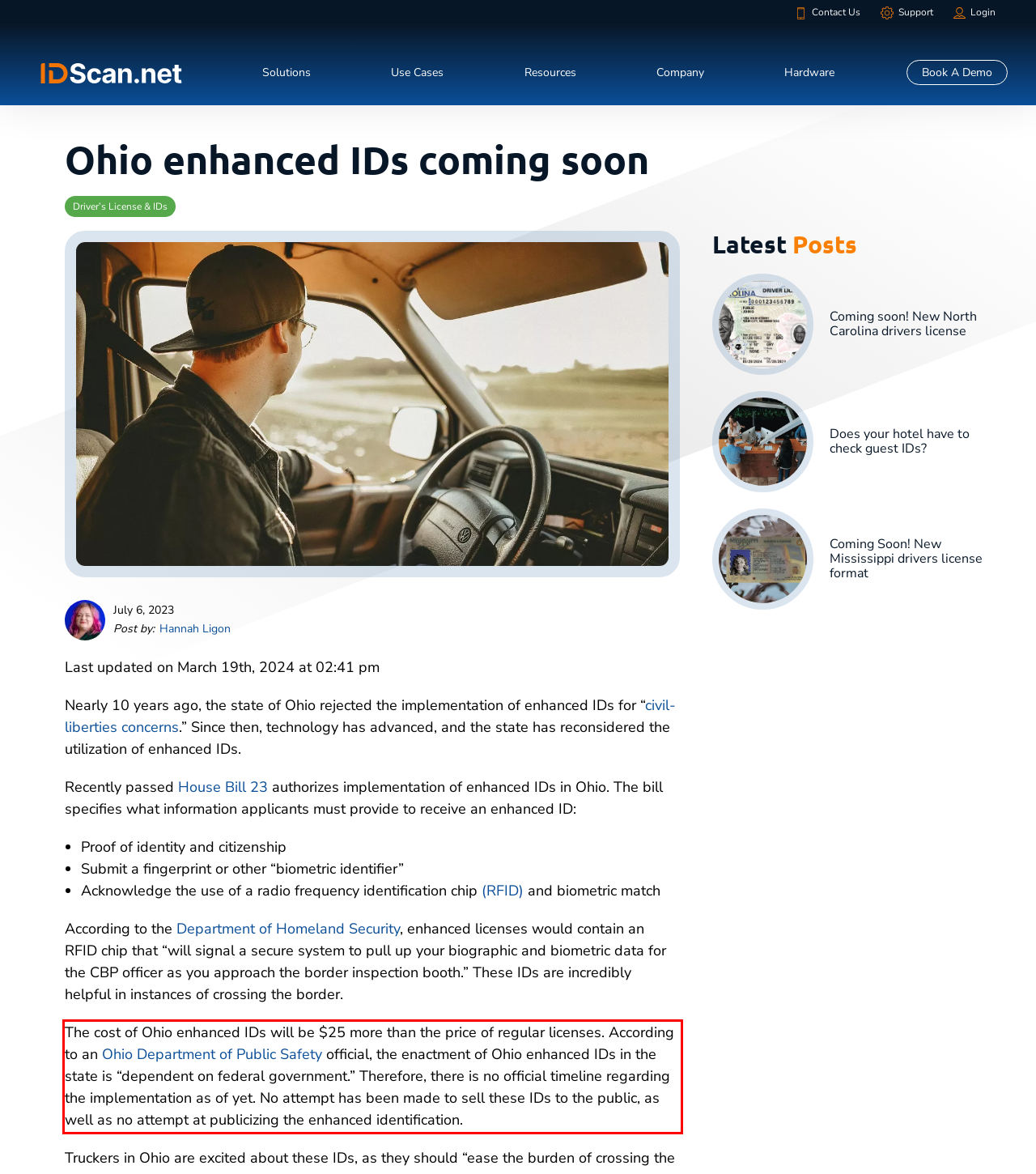You have a screenshot of a webpage where a UI element is enclosed in a red rectangle. Perform OCR to capture the text inside this red rectangle.

The cost of Ohio enhanced IDs will be $25 more than the price of regular licenses. According to an Ohio Department of Public Safety official, the enactment of Ohio enhanced IDs in the state is “dependent on federal government.” Therefore, there is no official timeline regarding the implementation as of yet. No attempt has been made to sell these IDs to the public, as well as no attempt at publicizing the enhanced identification.